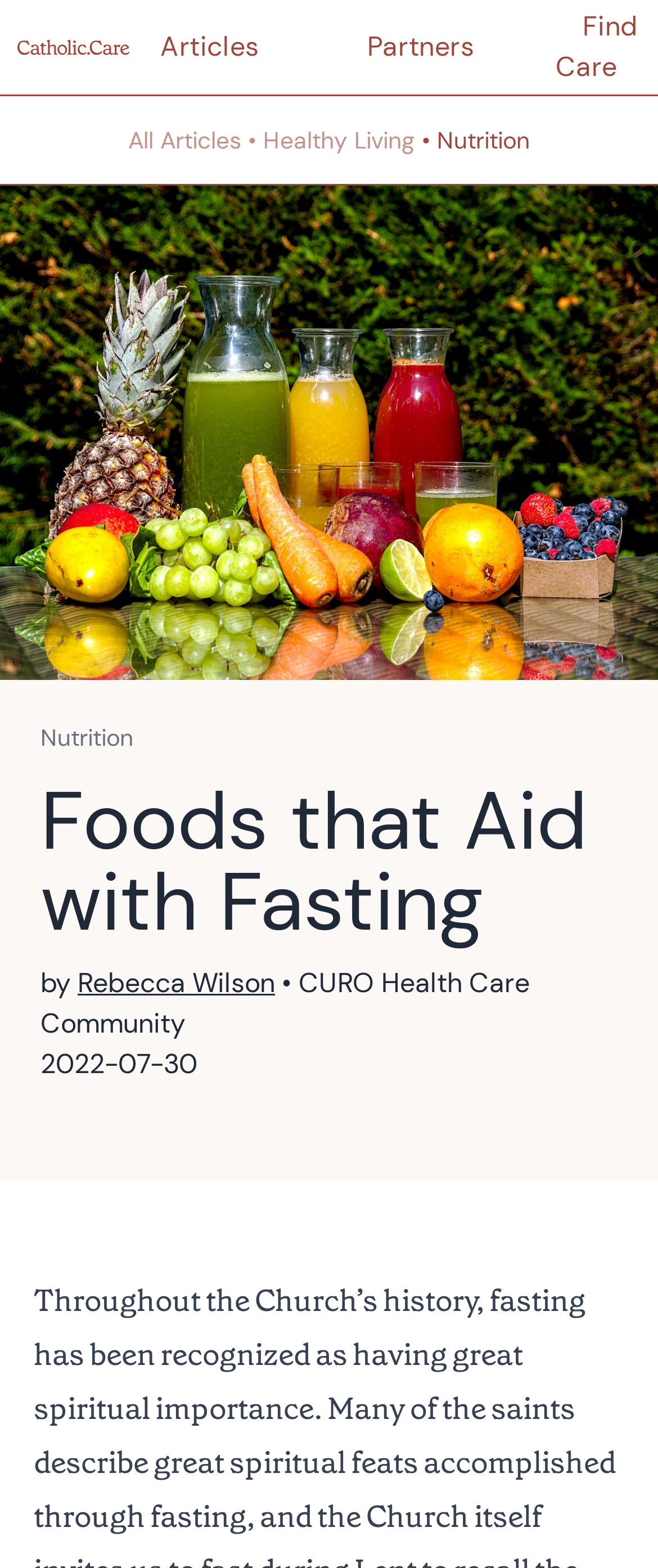Determine the bounding box coordinates for the region that must be clicked to execute the following instruction: "Learn more about 'CURO Health Care Community'".

[0.062, 0.616, 0.805, 0.664]